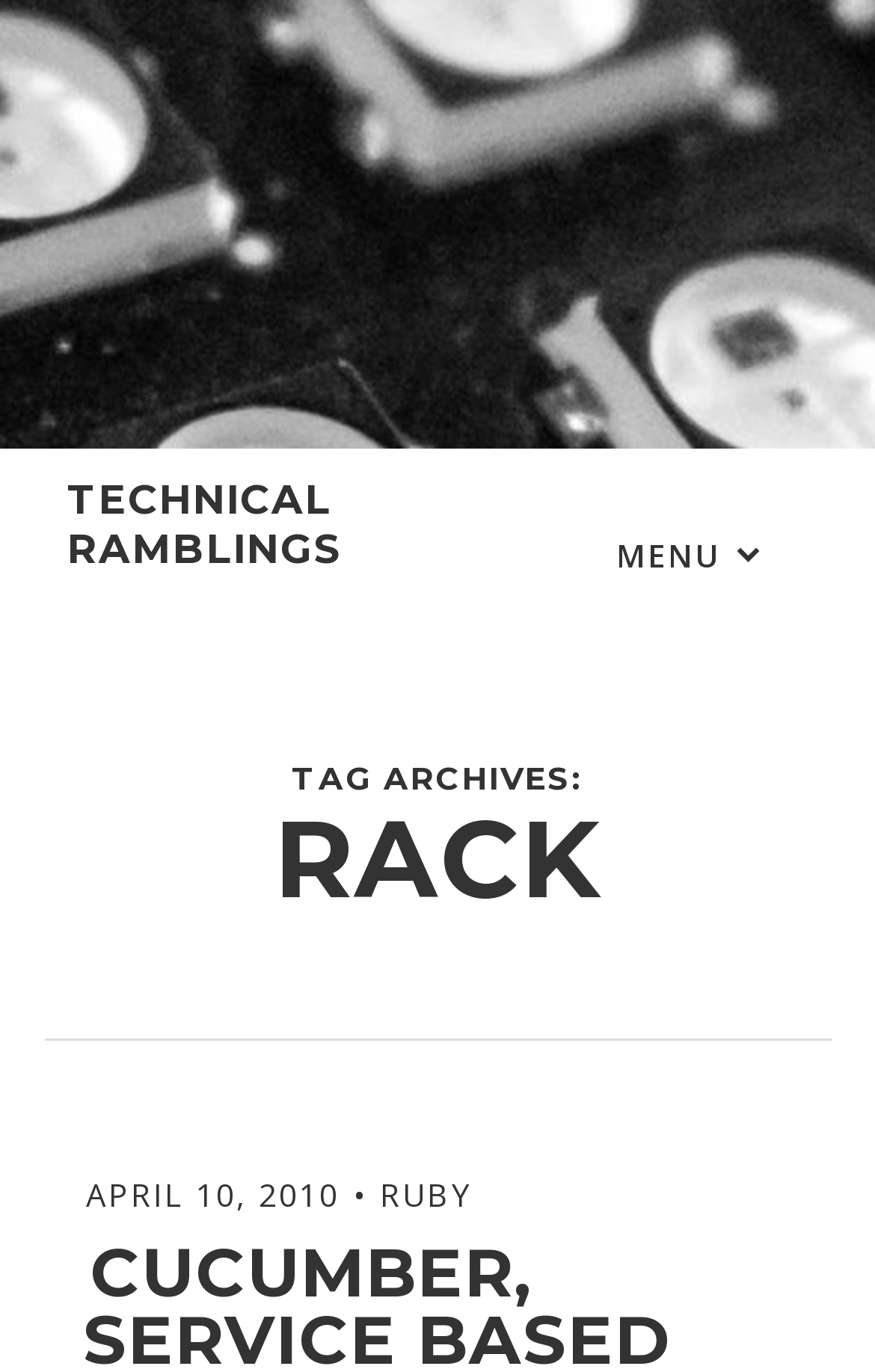Consider the image and give a detailed and elaborate answer to the question: 
What is the ratio of the width of the MENU button to the width of the webpage?

The MENU button has a bounding box with coordinates [0.632, 0.369, 0.95, 0.443]. The width of the button can be calculated as 0.95 - 0.632 = 0.318. Since the width of the webpage is 1.0, the ratio of the width of the MENU button to the width of the webpage is 0.318.